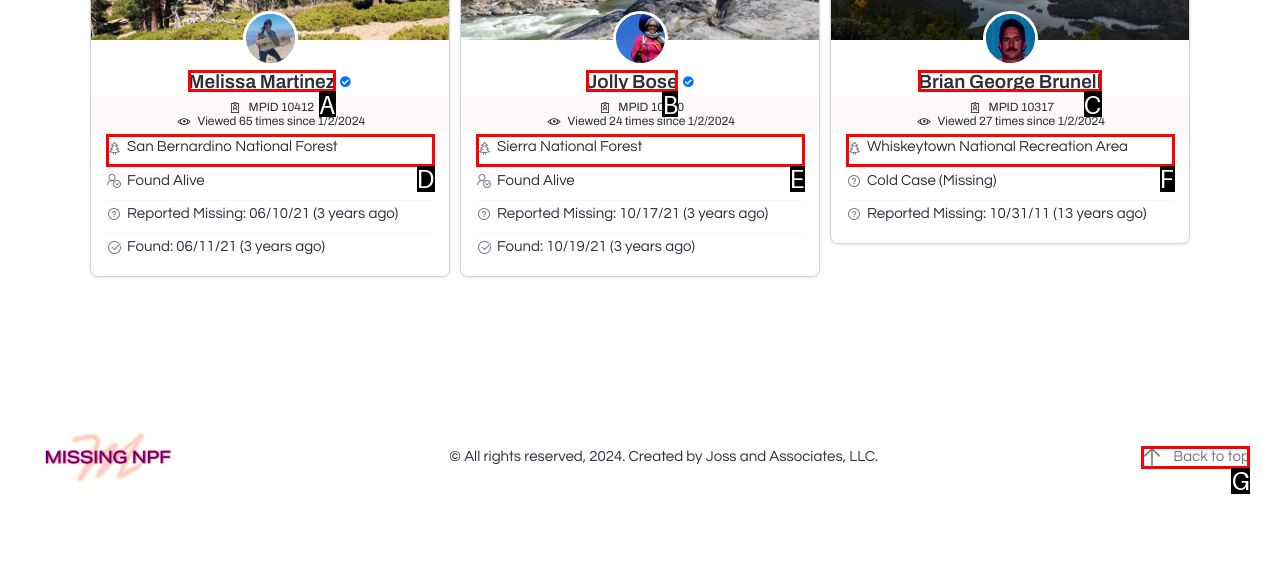Find the HTML element that matches the description provided: Melissa Martinez
Answer using the corresponding option letter.

A